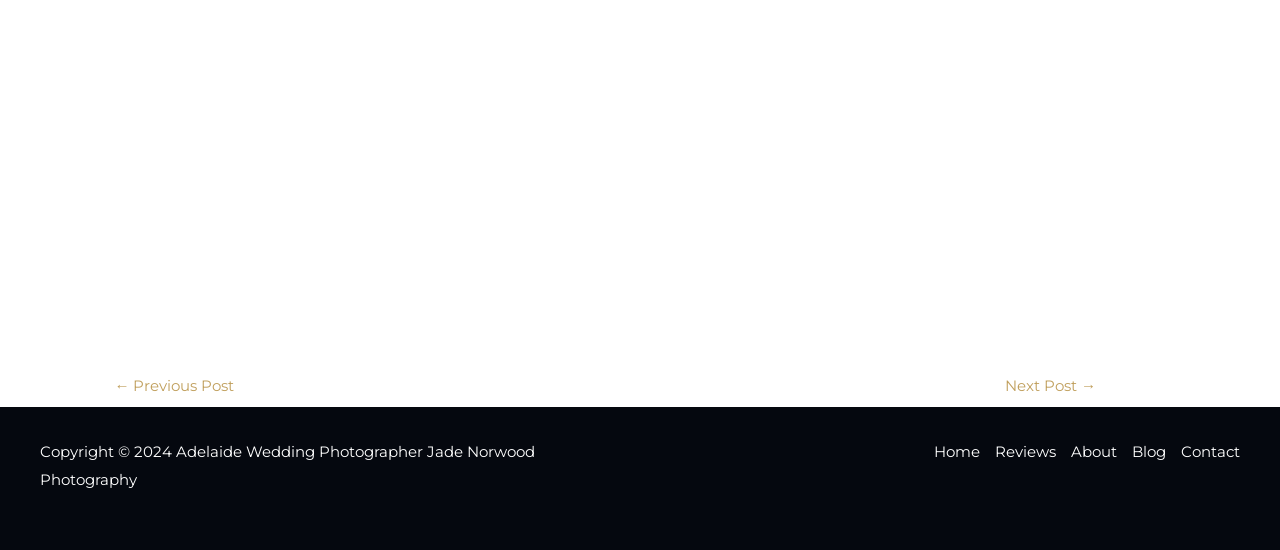What is the position of the 'Next Post' link?
Refer to the image and provide a one-word or short phrase answer.

Bottom left